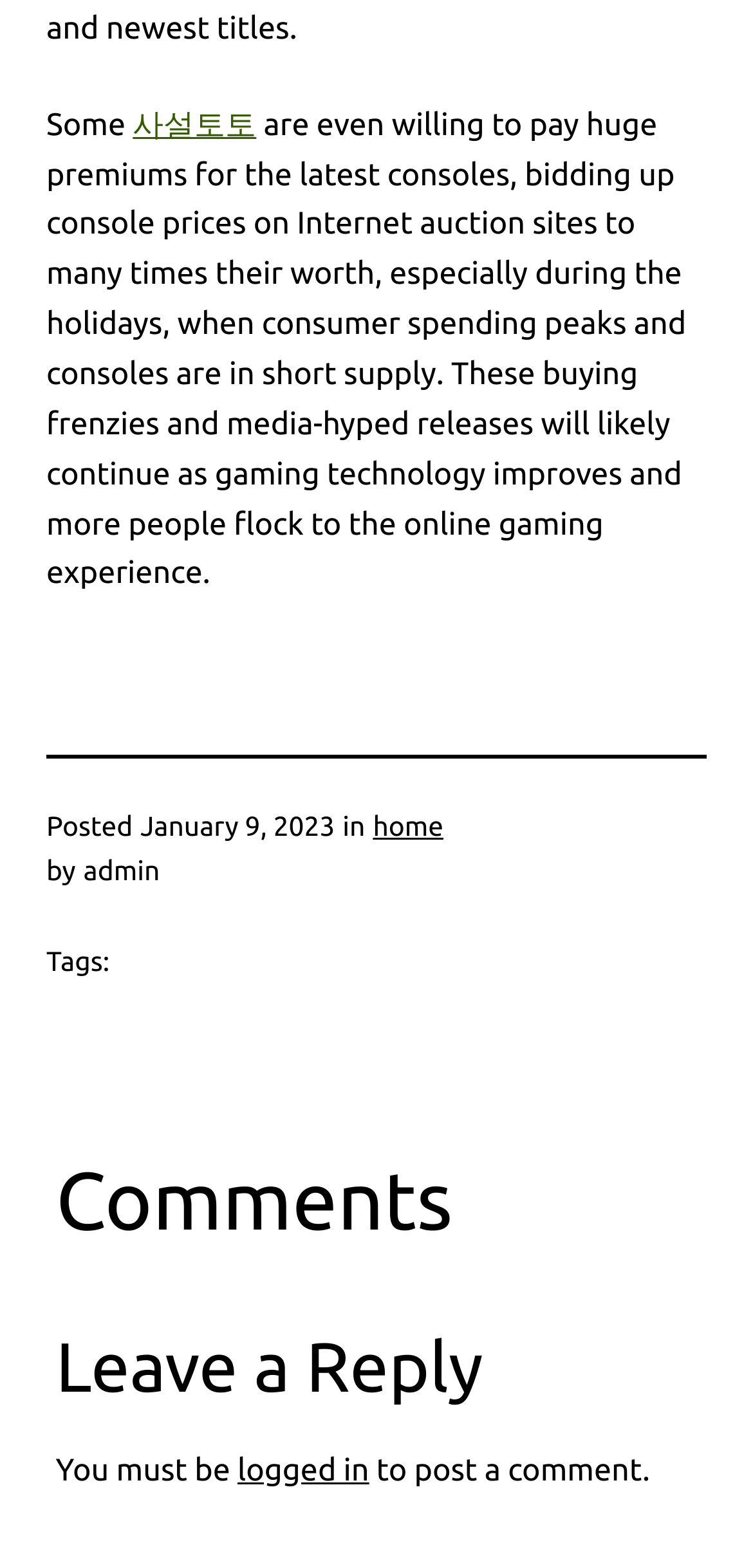Who is the author of the article?
Could you answer the question with a detailed and thorough explanation?

I found the author of the article by looking at the text 'by' followed by a static text element with the author's name 'admin'.